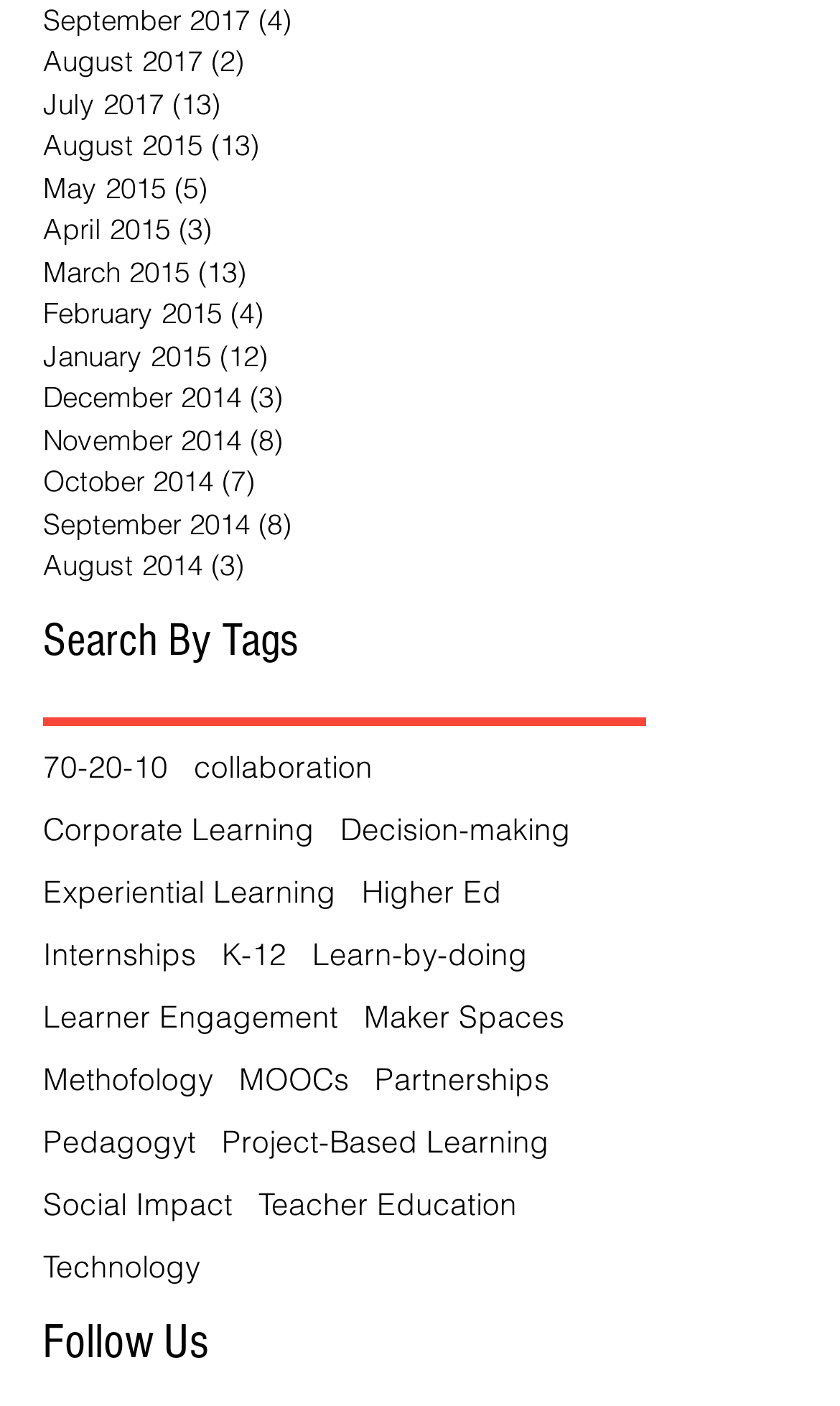How many years are represented on the webpage?
Using the details shown in the screenshot, provide a comprehensive answer to the question.

I analyzed the links with month names and years, and found that the webpage represents three years: 2014, 2015, and 2017.